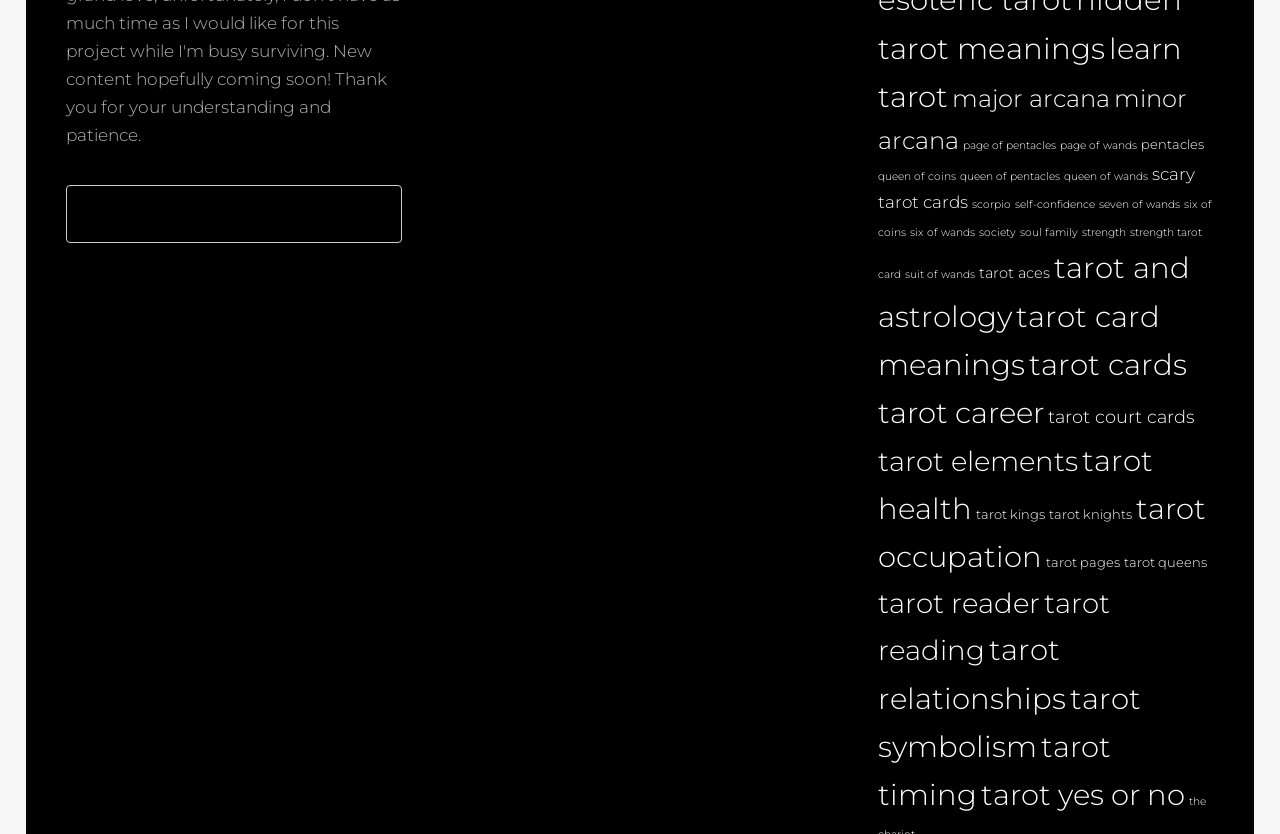Refer to the image and offer a detailed explanation in response to the question: What is the name of the category with the most items?

The link 'tarot cards (54 items)' suggests that the category with the most items is 'Tarot cards' with 54 items.